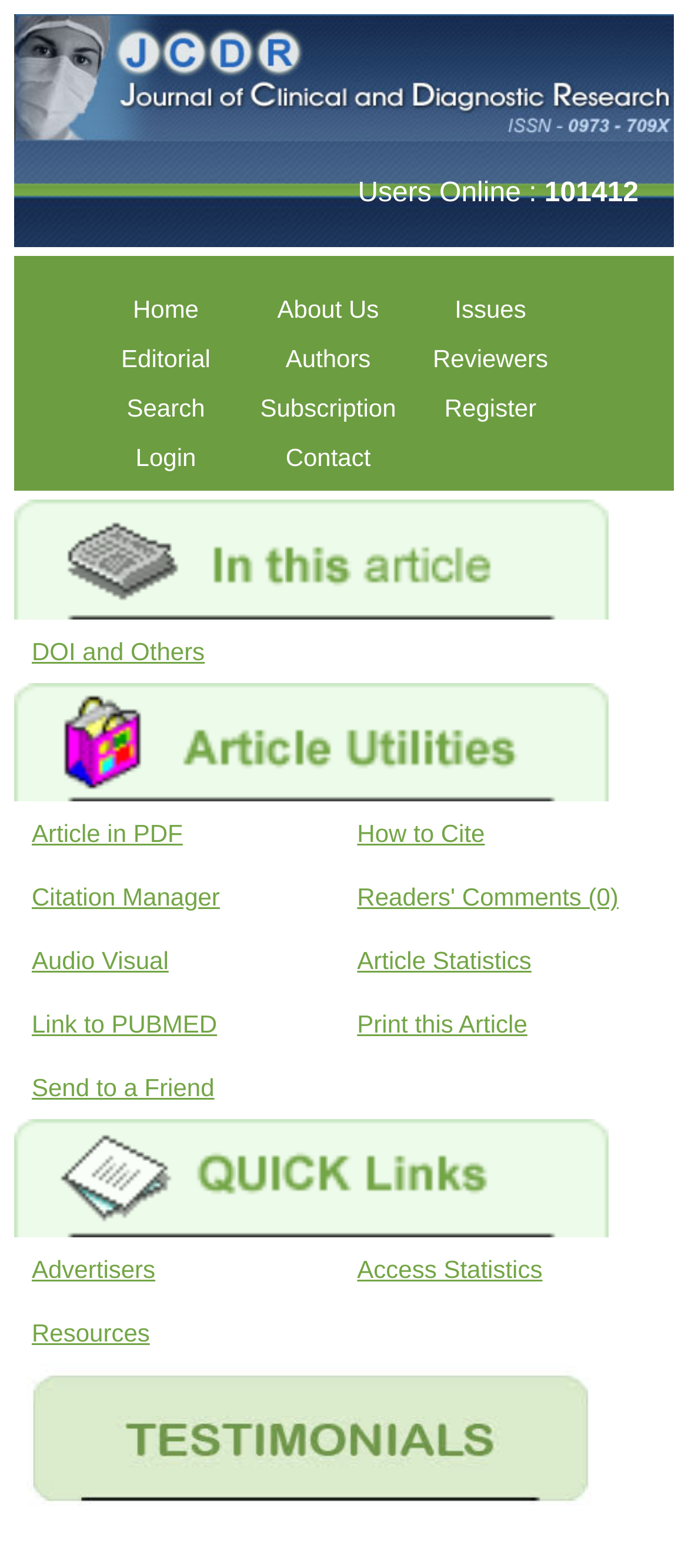How many links are there in the webpage?
Using the visual information, reply with a single word or short phrase.

19